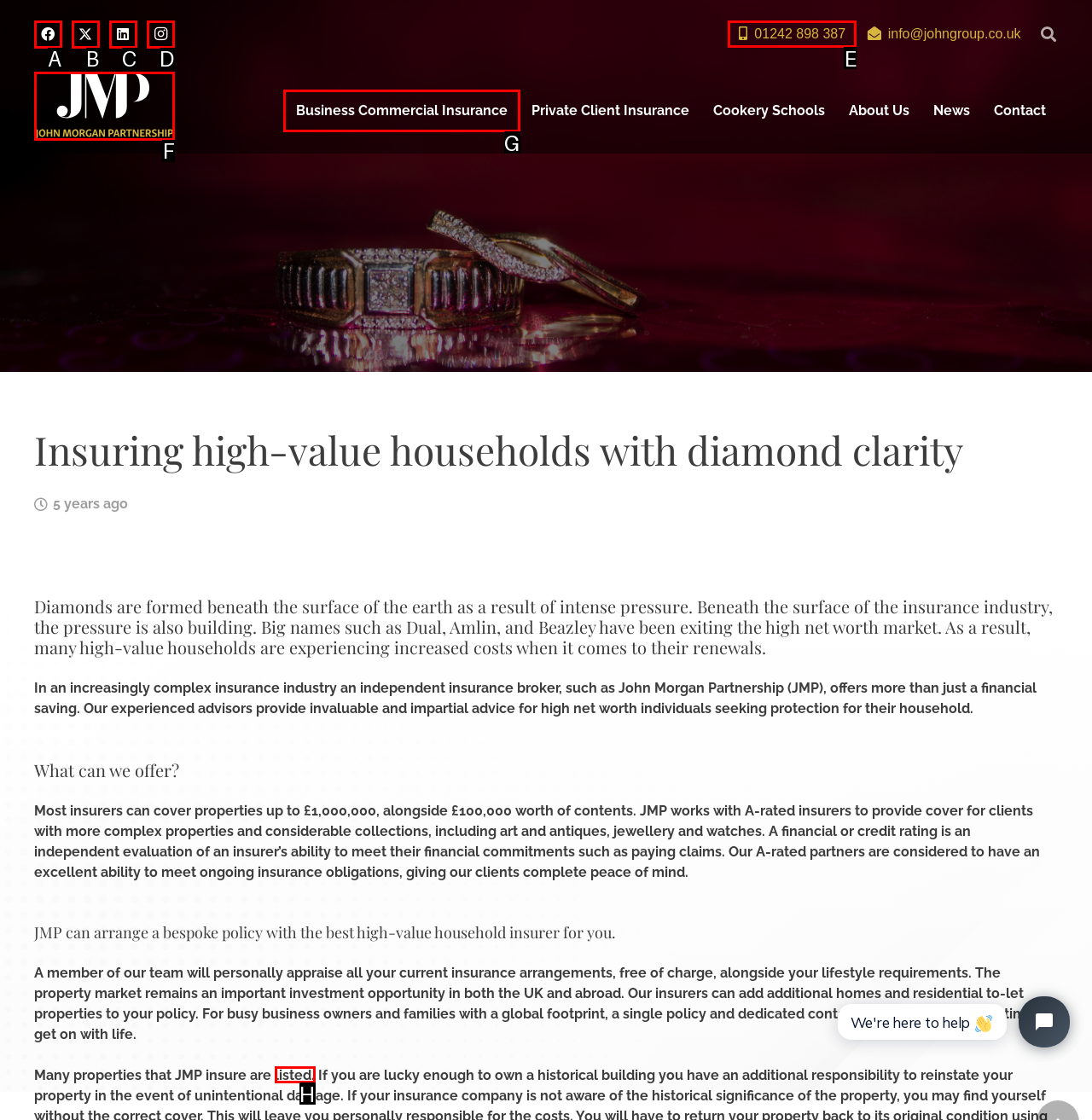Identify the correct UI element to click on to achieve the following task: Learn about Business Commercial Insurance Respond with the corresponding letter from the given choices.

G